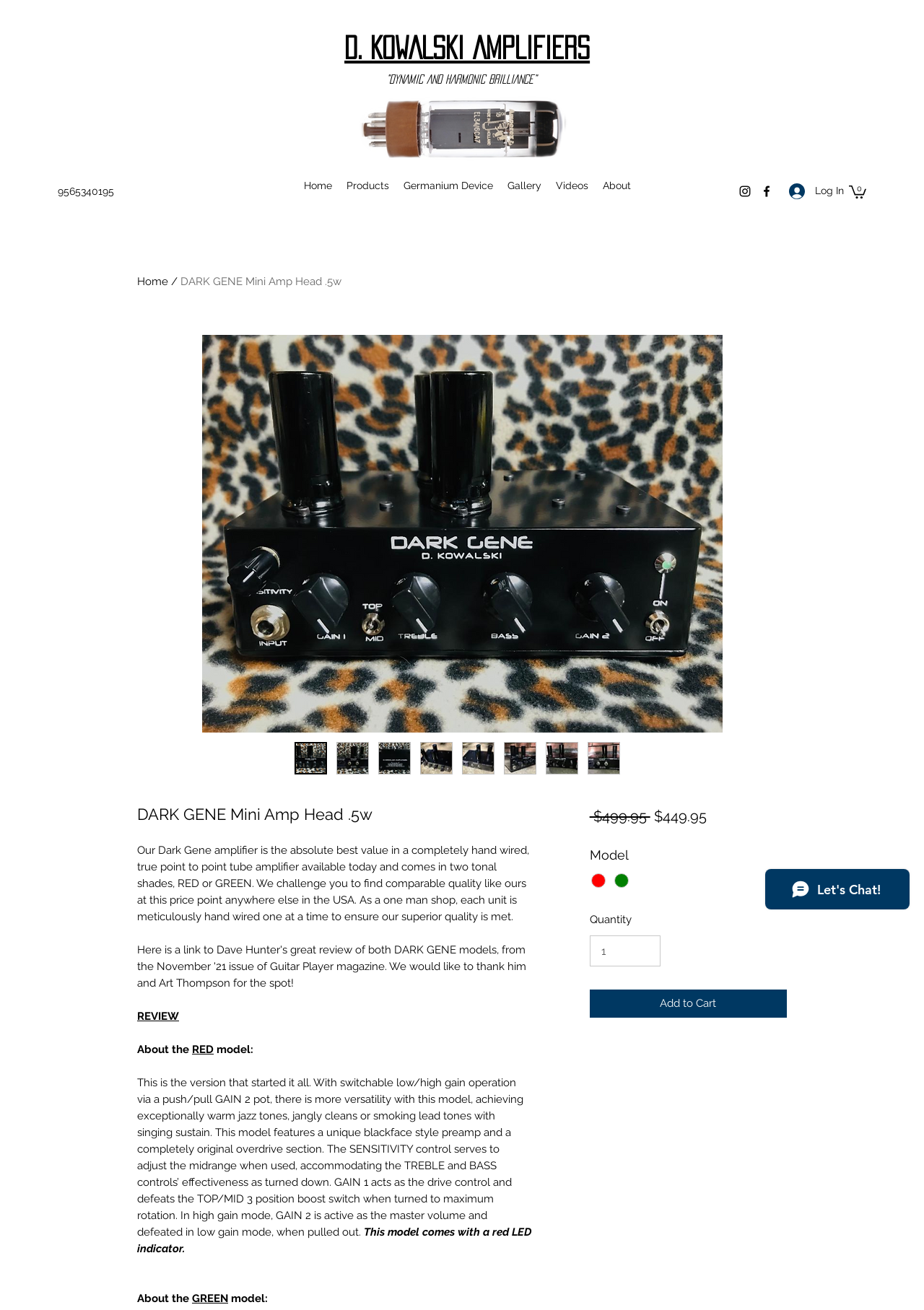Can you find the bounding box coordinates for the element to click on to achieve the instruction: "Check the 'Cart with 0 items'"?

[0.919, 0.14, 0.938, 0.152]